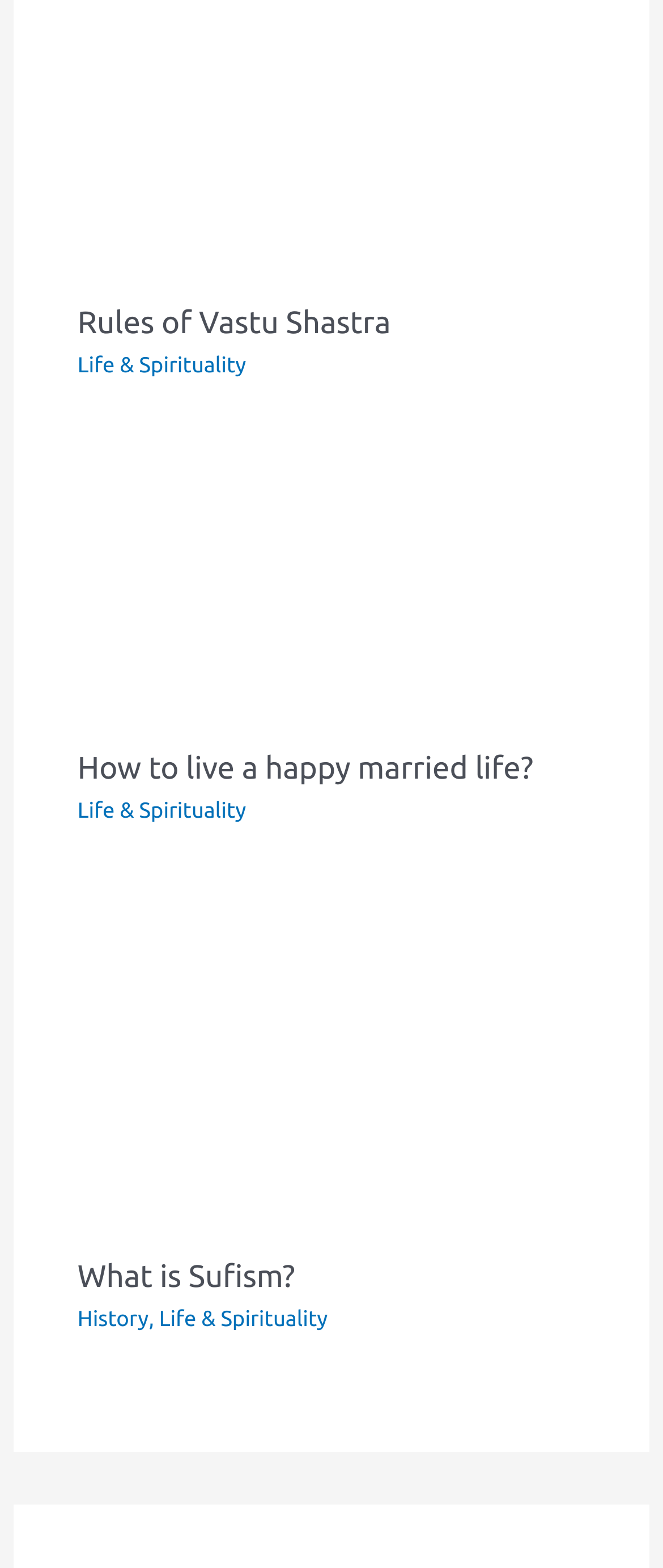Please locate the bounding box coordinates for the element that should be clicked to achieve the following instruction: "Go to Life & Spirituality". Ensure the coordinates are given as four float numbers between 0 and 1, i.e., [left, top, right, bottom].

[0.117, 0.51, 0.371, 0.525]